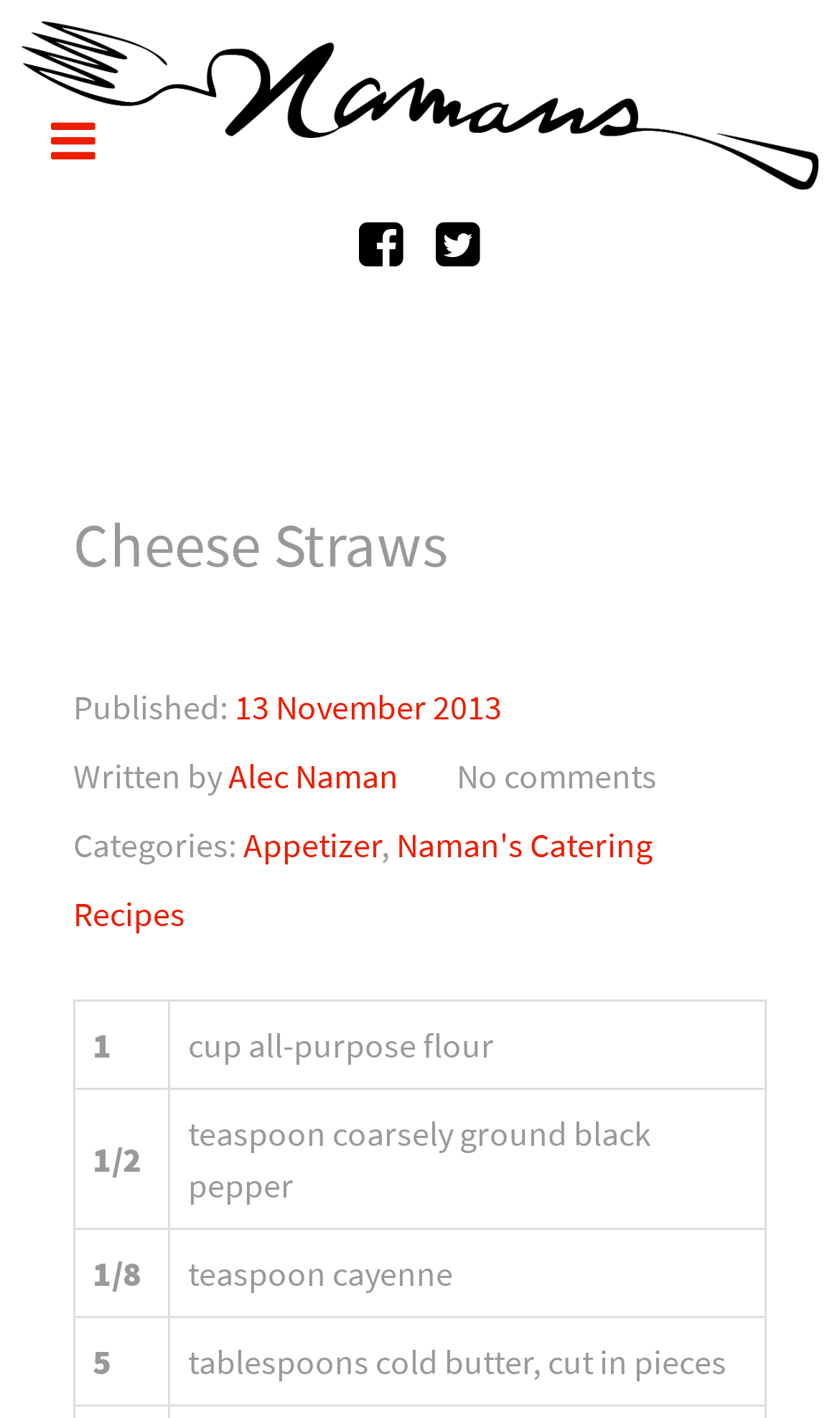Determine the bounding box for the described UI element: "Appetizer".

[0.29, 0.58, 0.454, 0.611]